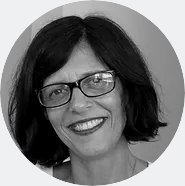What is the tone of the woman's expression?
Please answer using one word or phrase, based on the screenshot.

Warm